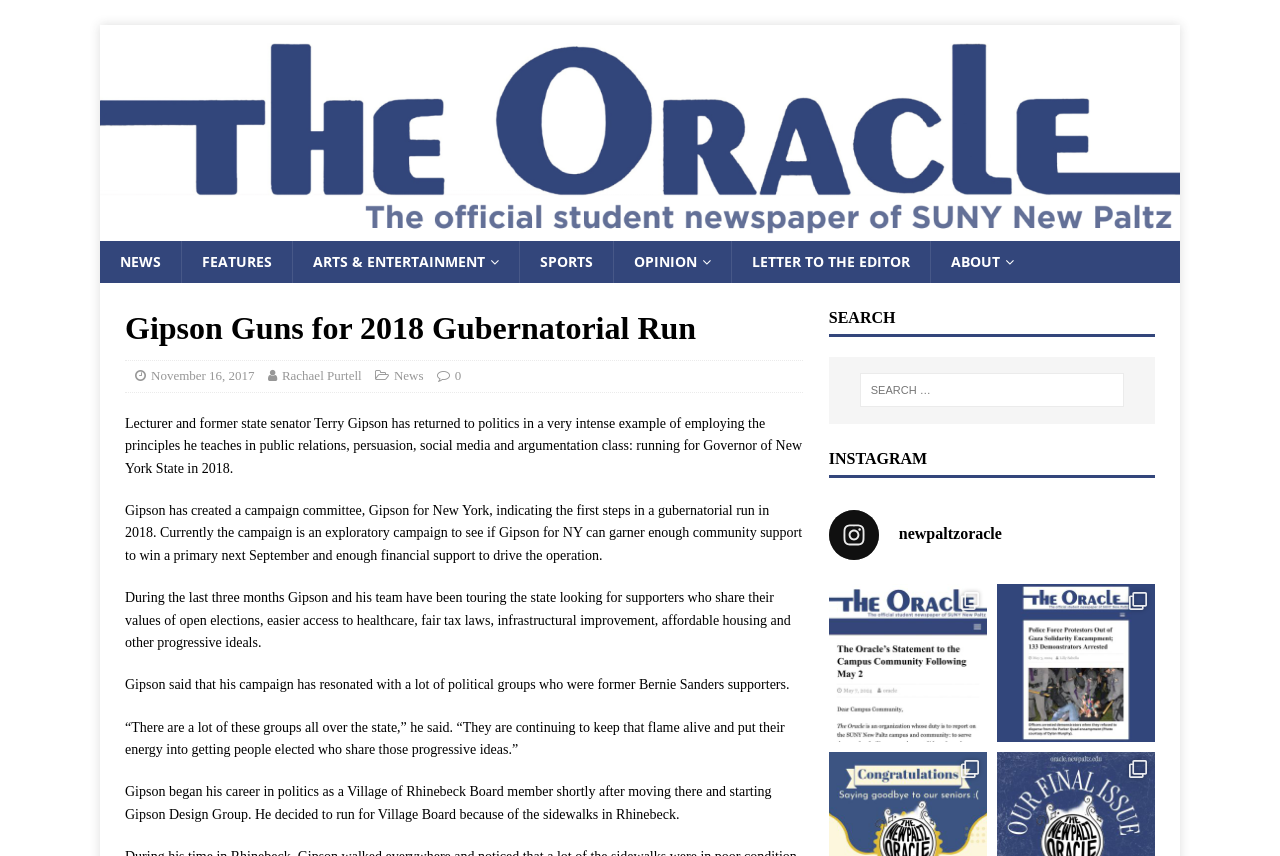Answer the question in one word or a short phrase:
What is the name of the publication?

The New Paltz Oracle